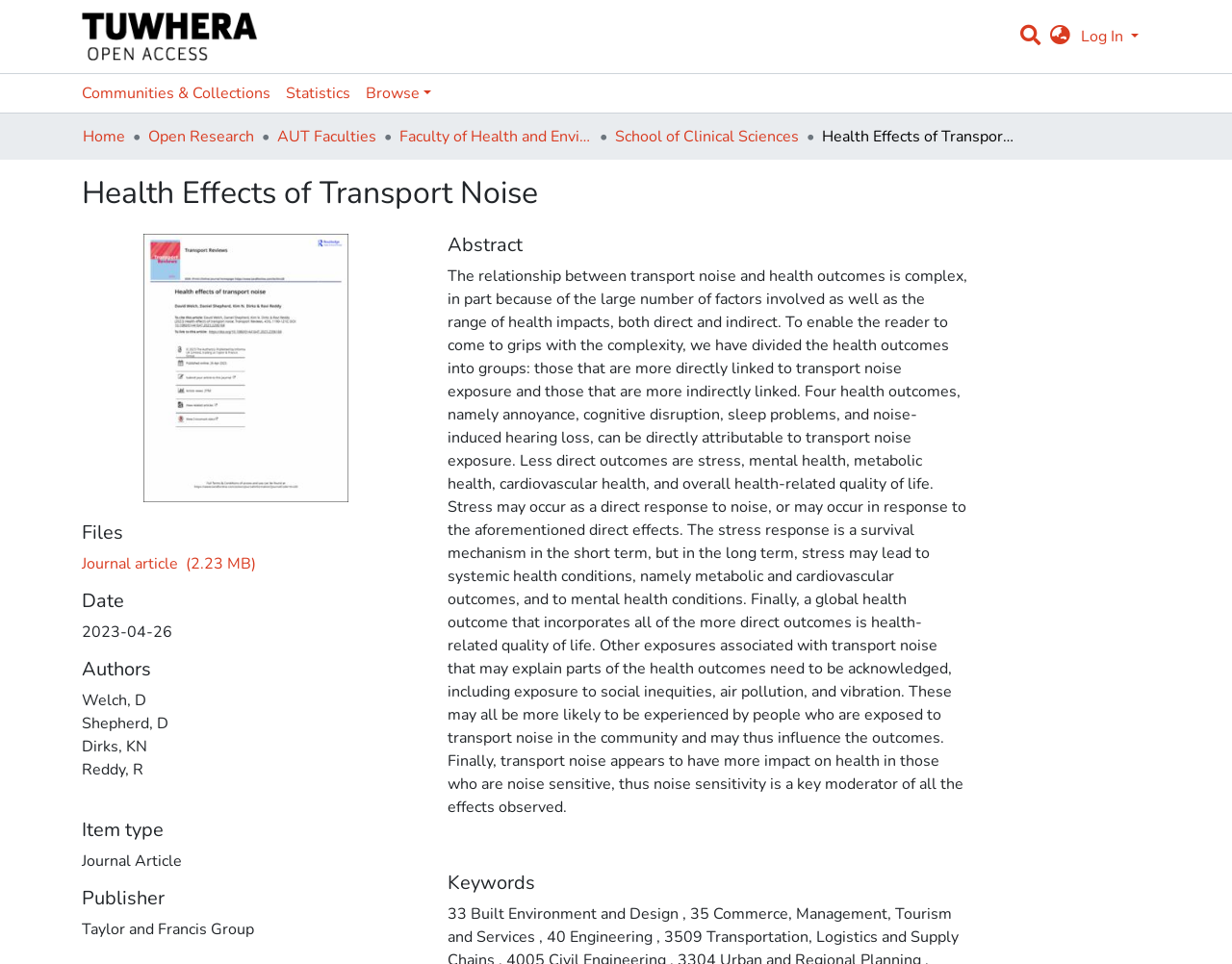Using a single word or phrase, answer the following question: 
What is the type of item?

Journal Article